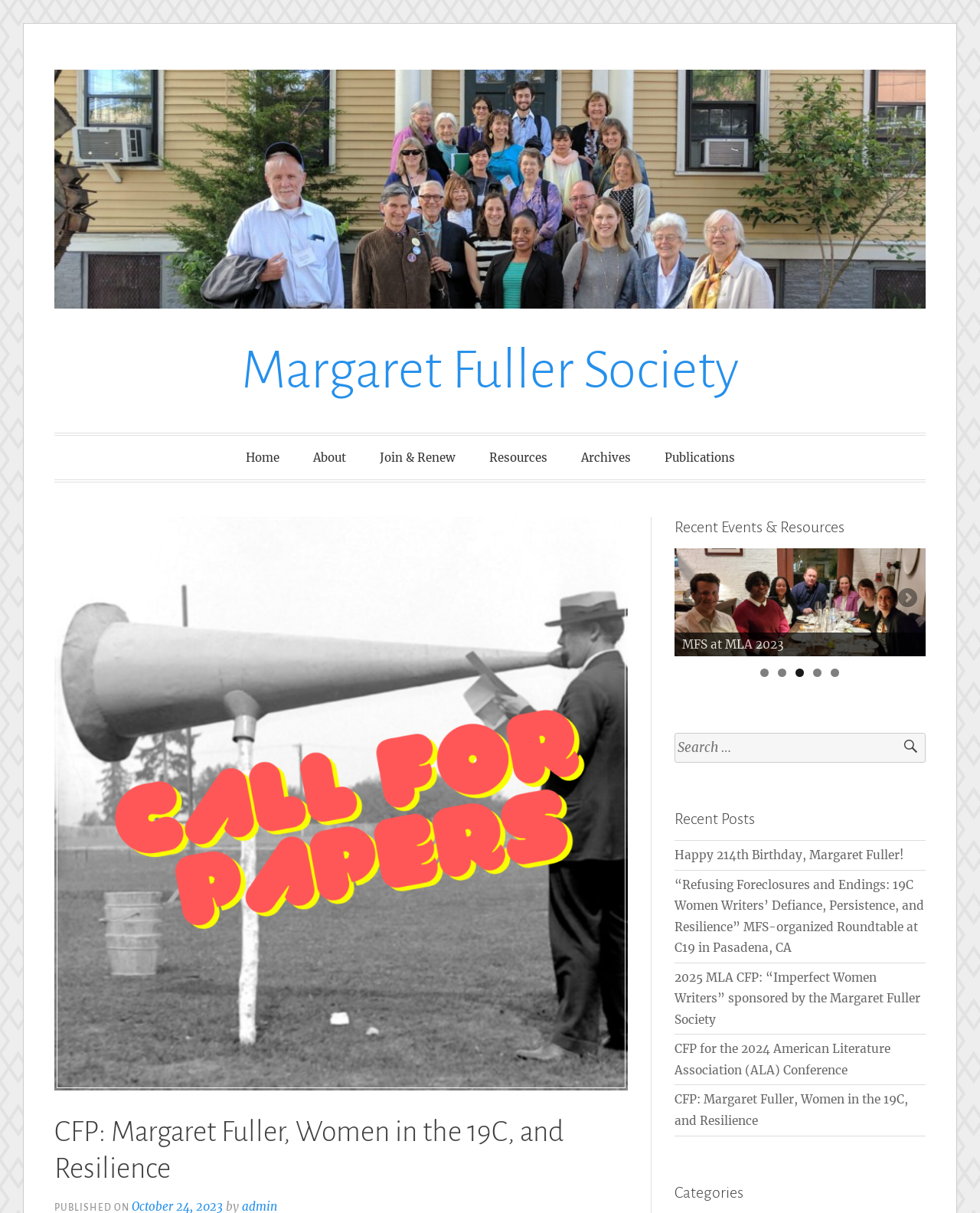Provide the bounding box coordinates of the section that needs to be clicked to accomplish the following instruction: "Go to the 'Margaret Fuller Society' page."

[0.246, 0.281, 0.754, 0.329]